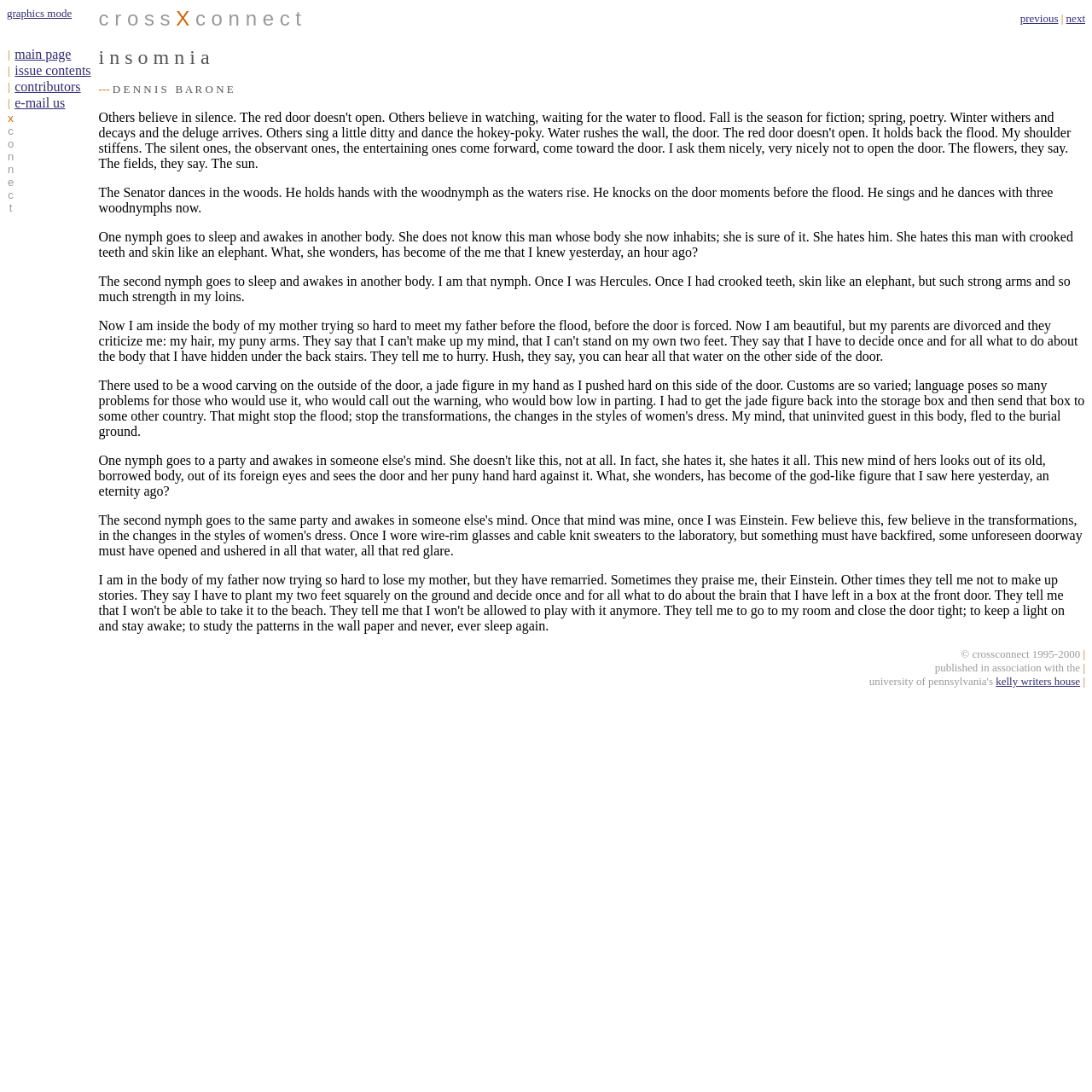Find the bounding box coordinates of the clickable region needed to perform the following instruction: "click graphics mode". The coordinates should be provided as four float numbers between 0 and 1, i.e., [left, top, right, bottom].

[0.006, 0.006, 0.066, 0.018]